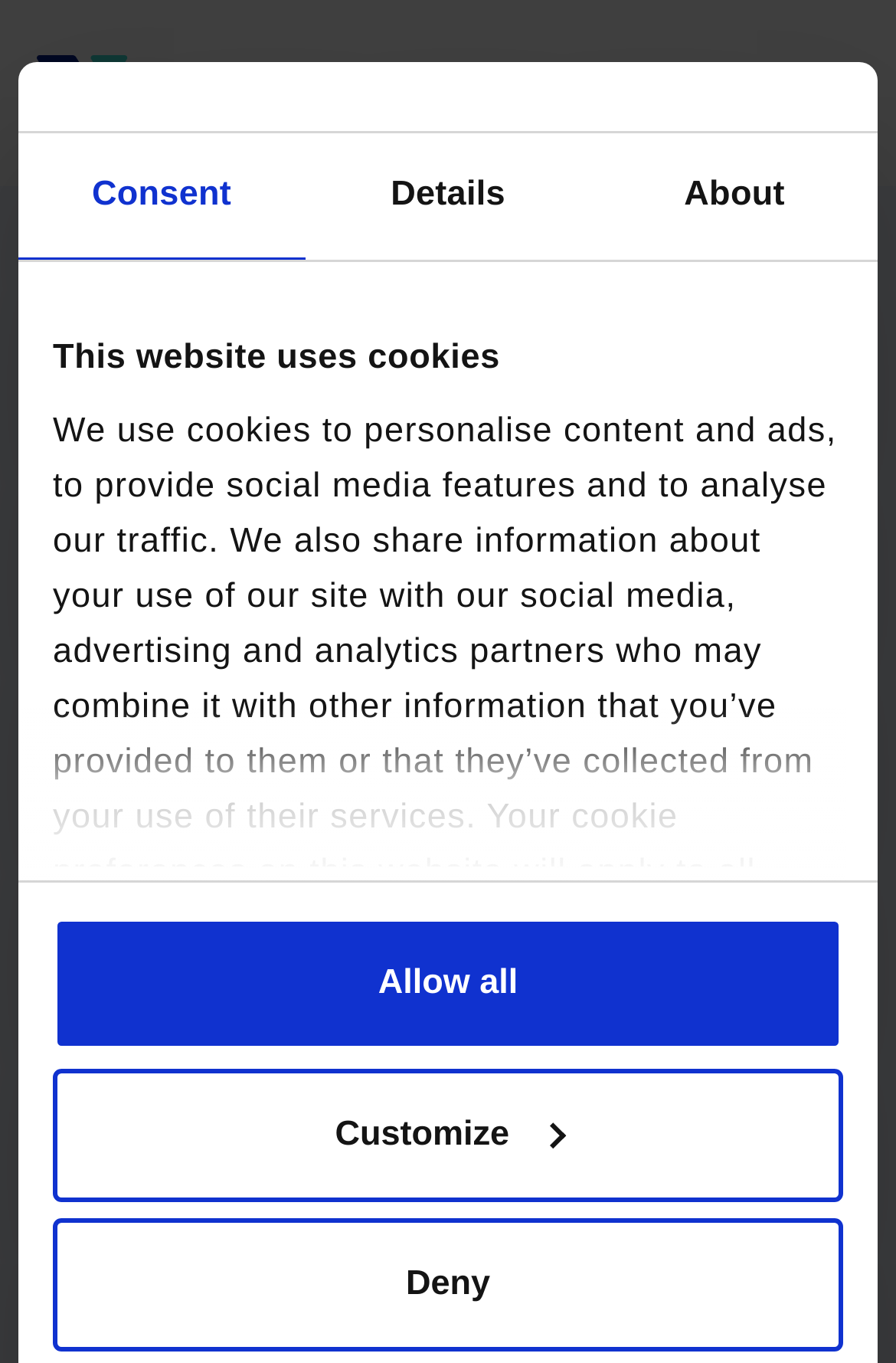Who wrote the article?
Look at the image and respond with a one-word or short phrase answer.

Danielle Chazen